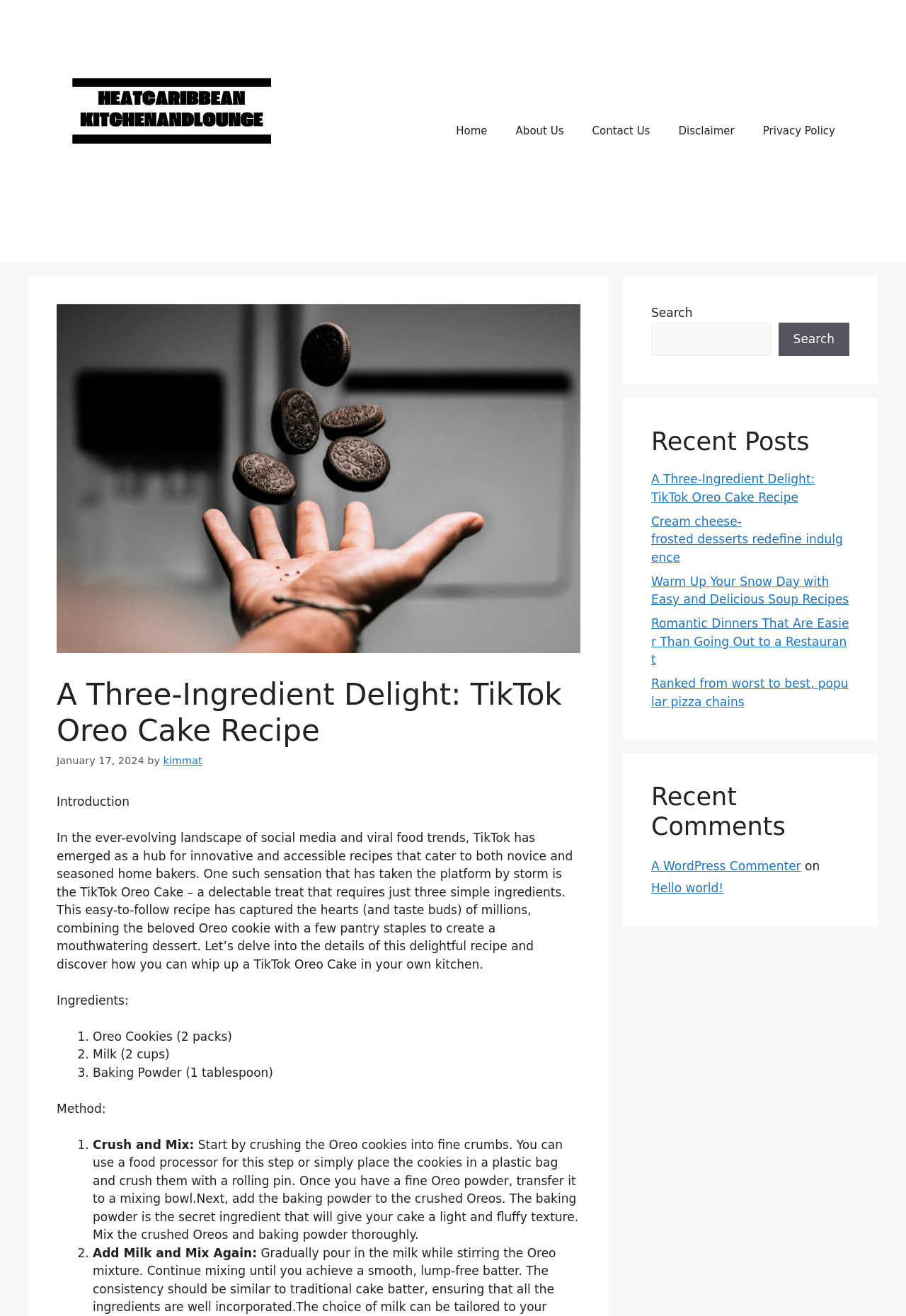Answer the question below with a single word or a brief phrase: 
How many ingredients are required for the TikTok Oreo Cake recipe?

3